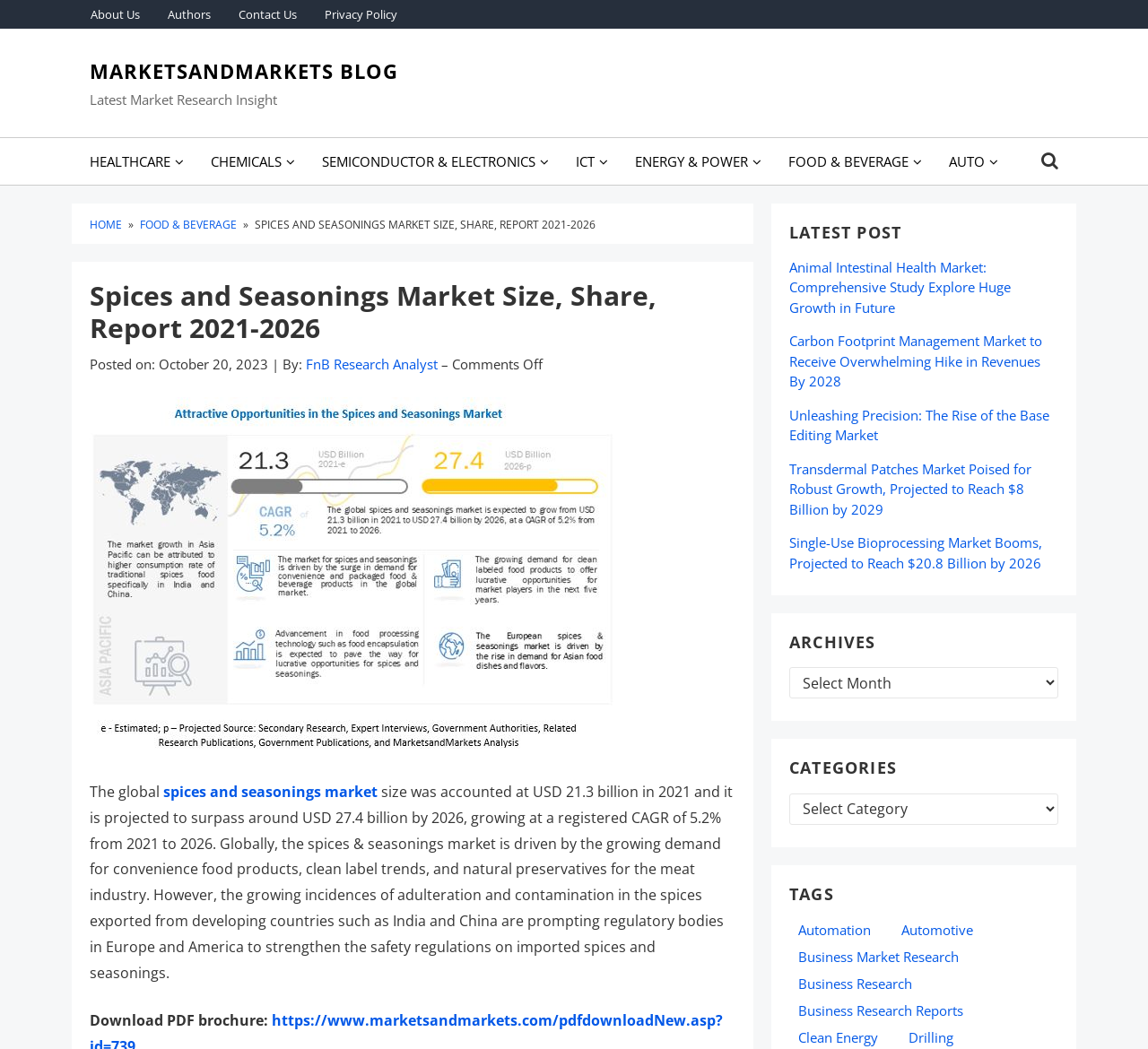Create a detailed description of the webpage's content and layout.

The webpage is a blog post from MarketsandMarkets, a market research company. At the top of the page, there are several links to other sections of the website, including "About Us", "Authors", "Contact Us", and "Privacy Policy". Below these links, there is a prominent link to the "MARKETSANDMARKETS BLOG" and a heading that reads "Latest Market Research Insight".

To the right of the "Latest Market Research Insight" heading, there are several links to different market research categories, including "HEALTHCARE", "CHEMICALS", "SEMICONDUCTOR & ELECTRONICS", and others. Below these links, there is a link to the "HOME" page, followed by a breadcrumb trail that indicates the current page is a subcategory of "FOOD & BEVERAGE".

The main content of the page is a blog post titled "Spices and Seasonings Market Size, Share, Report 2021-2026". The post includes a heading, a brief summary of the report, and a figure. The summary text describes the growth of the global spices and seasonings market, driven by demand for convenience food products and clean label trends. The text also mentions the challenges posed by adulteration and contamination in spices exported from developing countries.

Below the main content, there are several links to other blog posts, including "Animal Intestinal Health Market", "Carbon Footprint Management Market", and others. These links are categorized under a heading that reads "LATEST POST". Further down the page, there are headings for "ARCHIVES", "CATEGORIES", and "TAGS", each with corresponding links and dropdown menus.

Overall, the webpage appears to be a market research blog post with links to related content and categories.